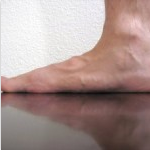Answer the question below using just one word or a short phrase: 
At what age is flat feet especially prevalent?

Infants and toddlers